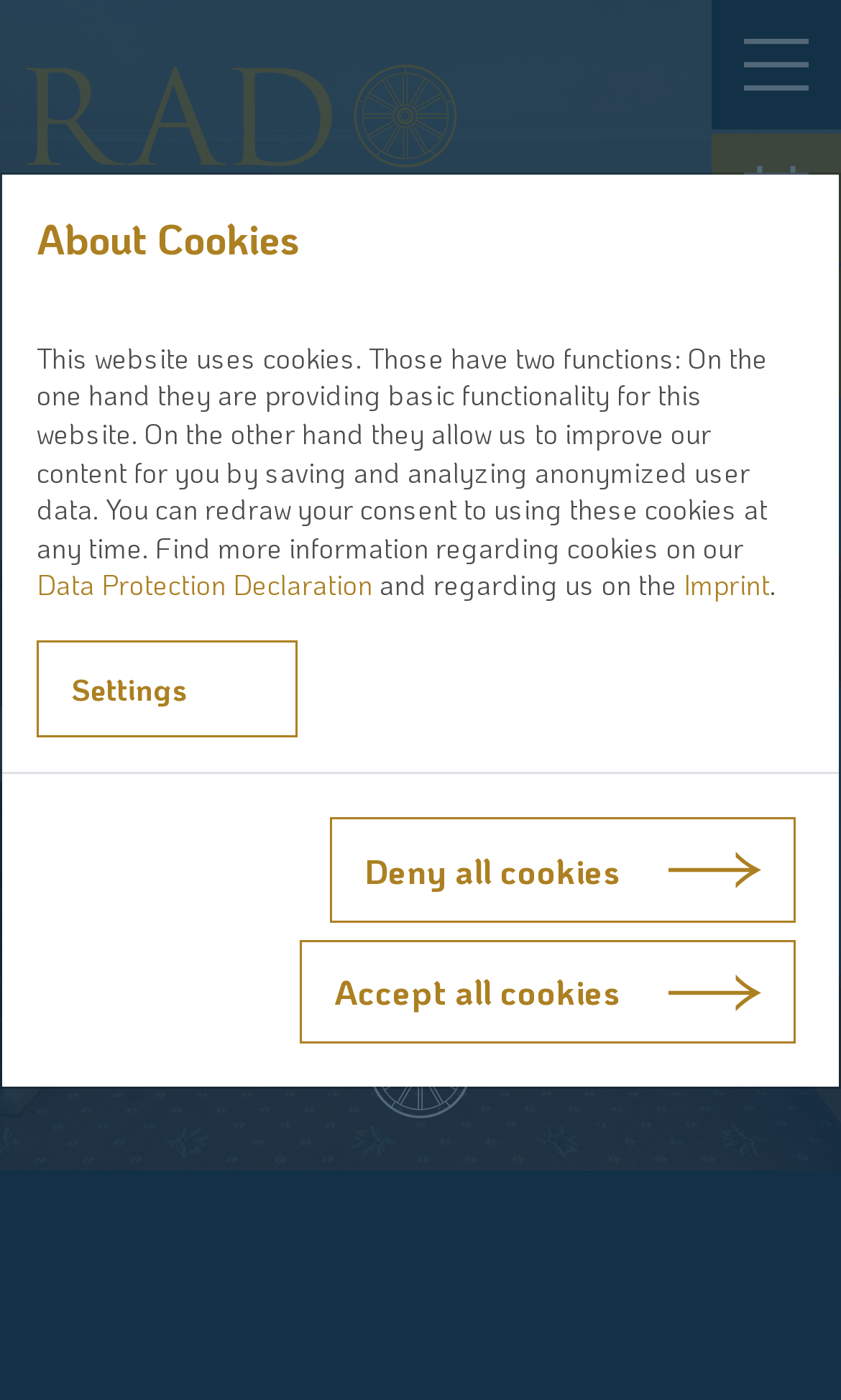Locate the bounding box coordinates of the element you need to click to accomplish the task described by this instruction: "view imprint".

[0.813, 0.406, 0.915, 0.43]